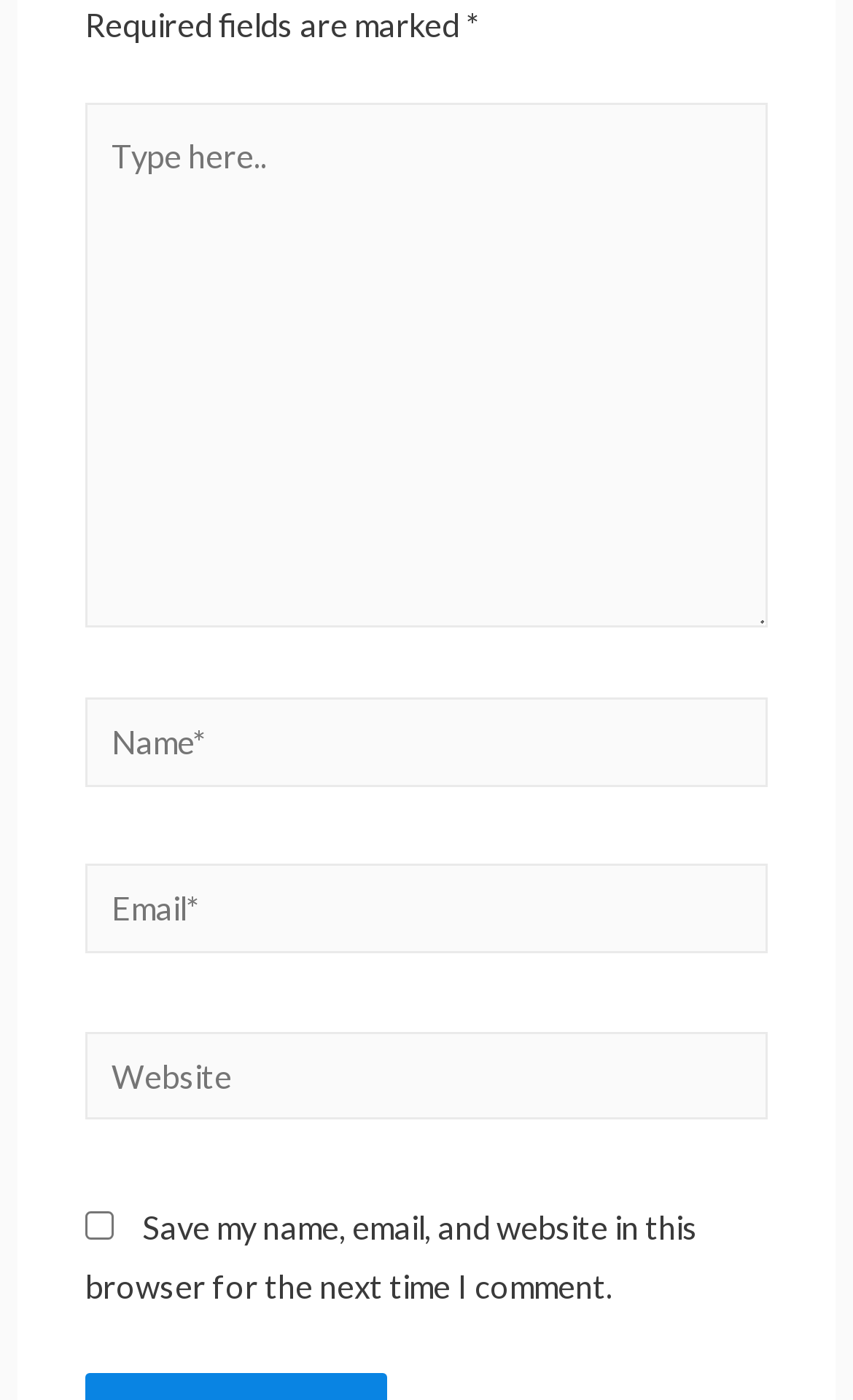Provide the bounding box coordinates of the UI element this sentence describes: "parent_node: Email* name="email" placeholder="Email*"".

[0.1, 0.617, 0.9, 0.681]